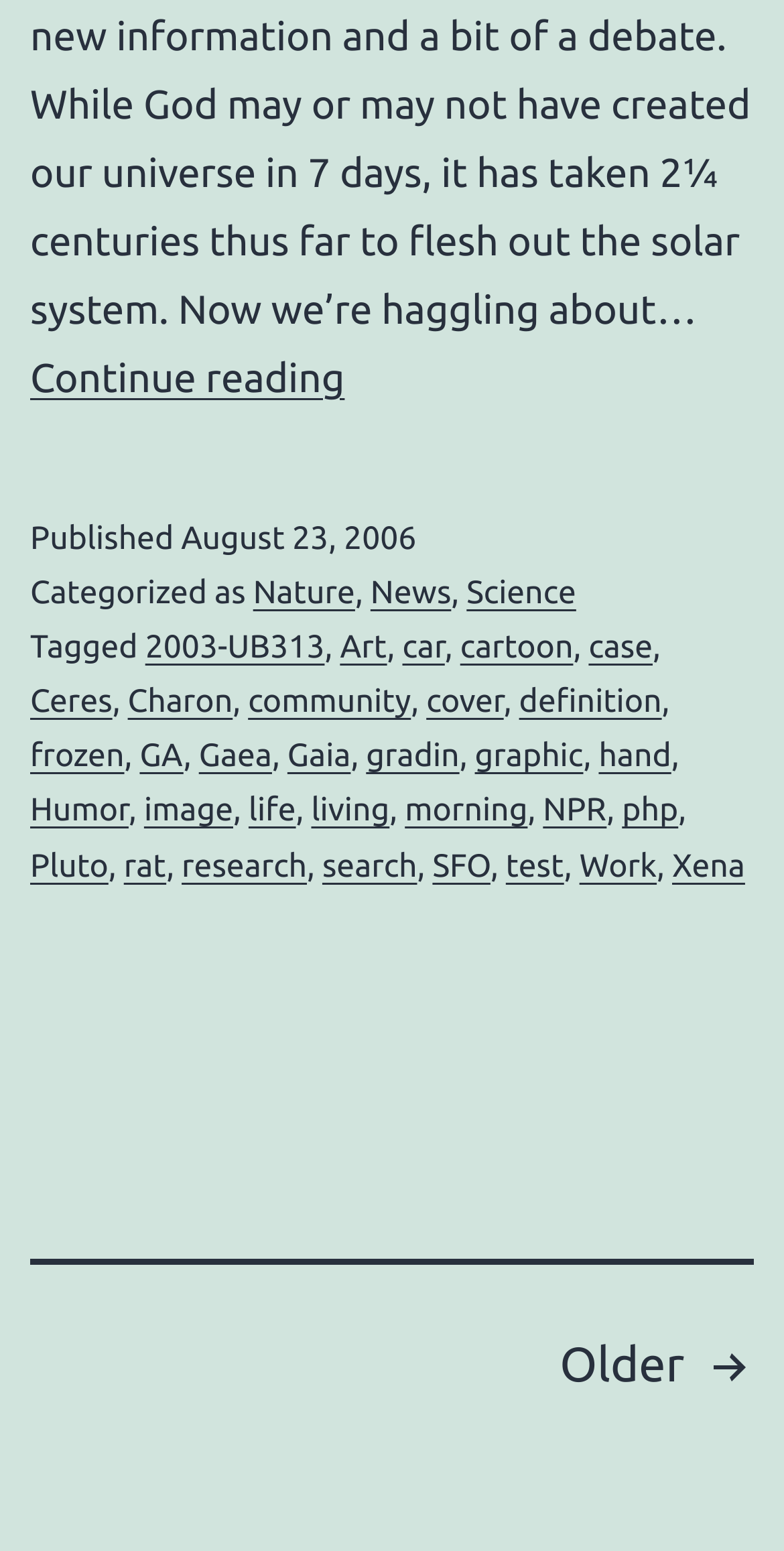Determine the bounding box coordinates of the region that needs to be clicked to achieve the task: "Read the article about The Lineup so Far".

[0.038, 0.228, 0.44, 0.257]